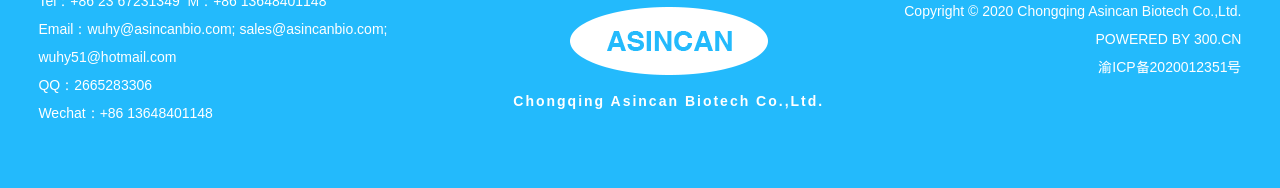What is the company's Skype ID?
Based on the image, provide a one-word or brief-phrase response.

wuhy51